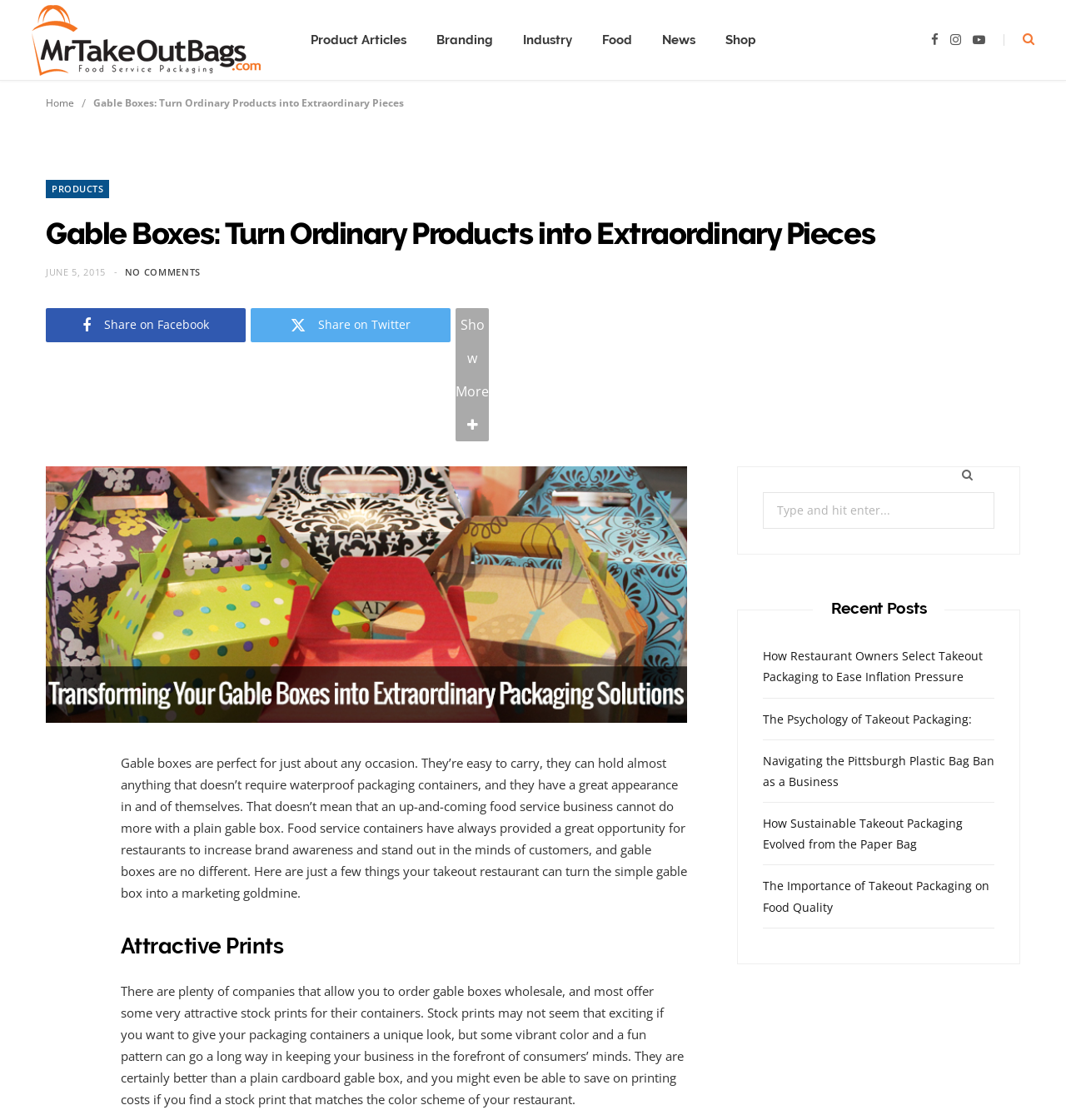What is the benefit of customizing gable boxes?
Answer the question with as much detail as possible.

The webpage states that 'food service containers have always provided a great opportunity for restaurants to increase brand awareness and stand out in the minds of customers, and gable boxes are no different.' This implies that customizing gable boxes can help increase brand awareness.